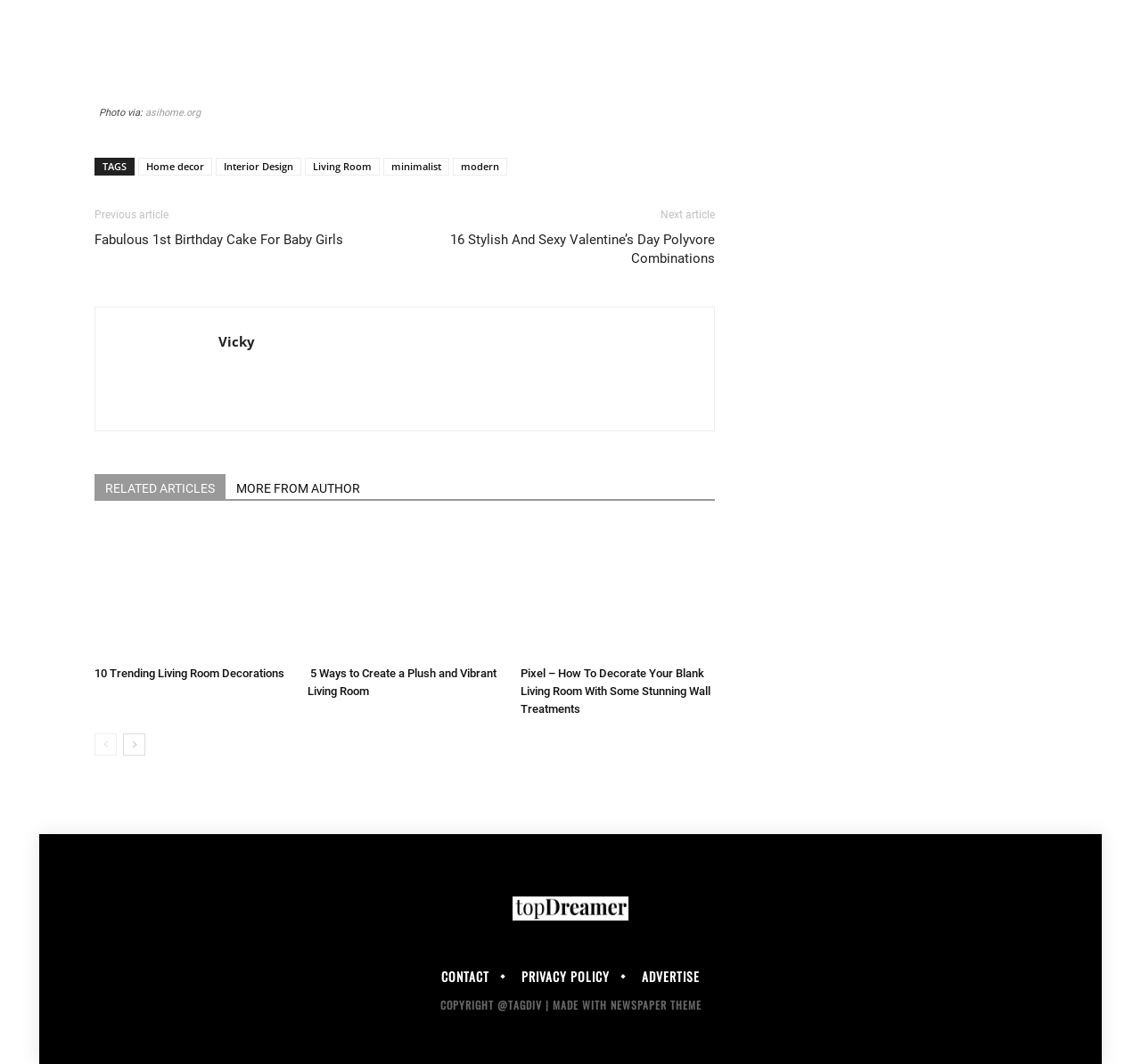What is the topic of the article 'Pixel – How To Decorate Your Blank Living Room With Some Stunning Wall Treatments'?
Give a one-word or short phrase answer based on the image.

Wall Treatments